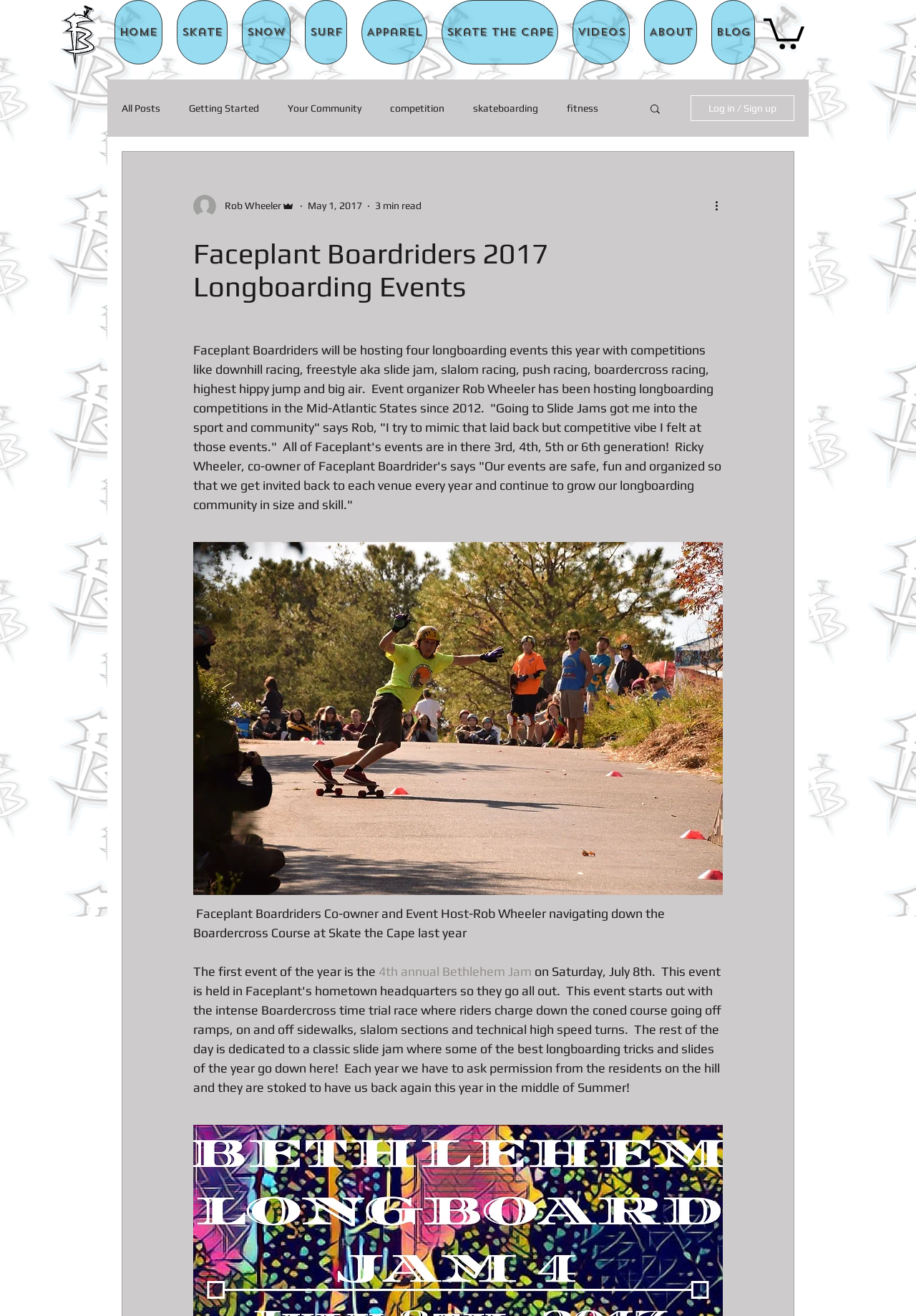Determine the bounding box coordinates for the area you should click to complete the following instruction: "Read the '4th annual Bethlehem Jam' article".

[0.413, 0.732, 0.58, 0.744]